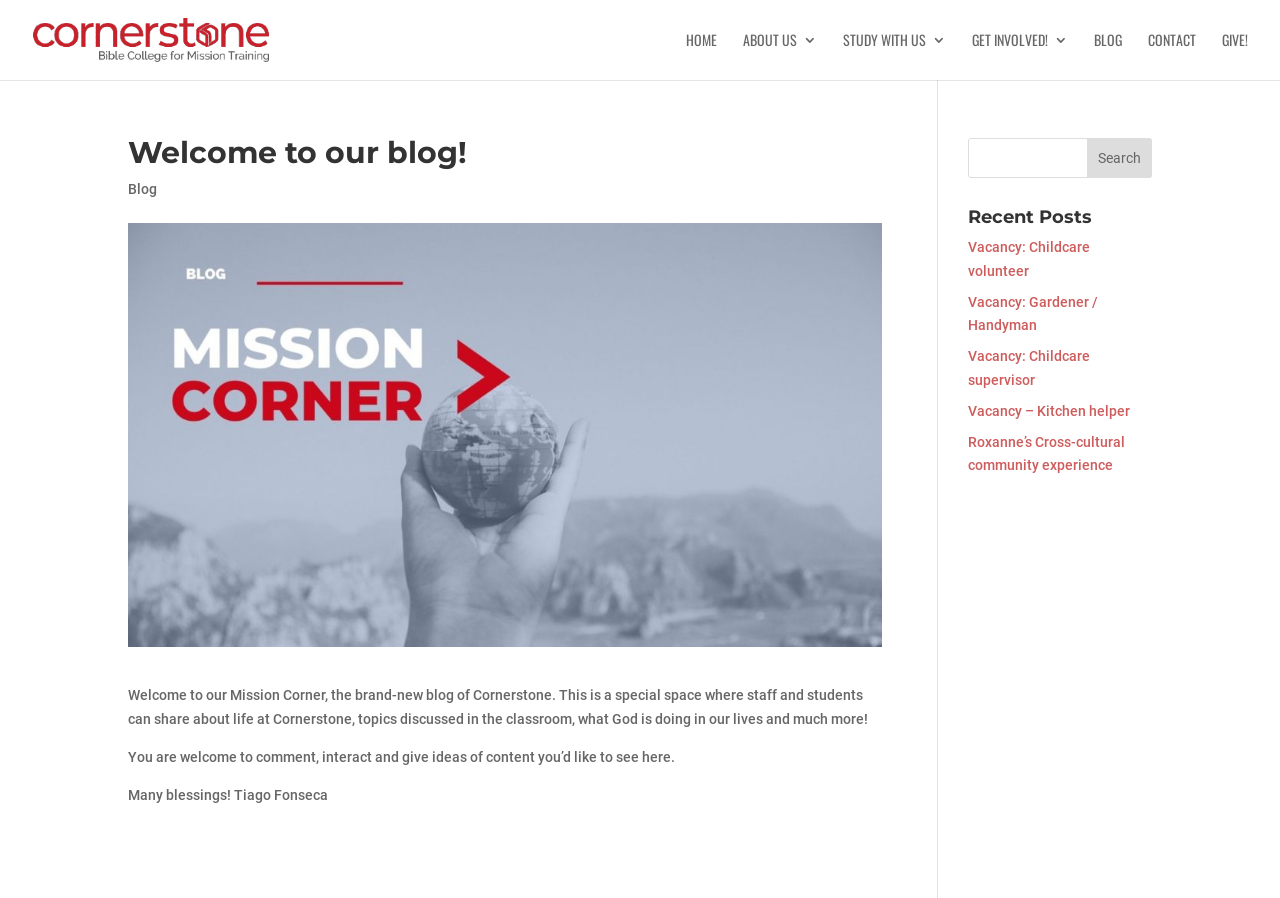Please find the bounding box coordinates of the section that needs to be clicked to achieve this instruction: "Read the recent post 'Vacancy: Childcare volunteer'".

[0.756, 0.266, 0.852, 0.31]